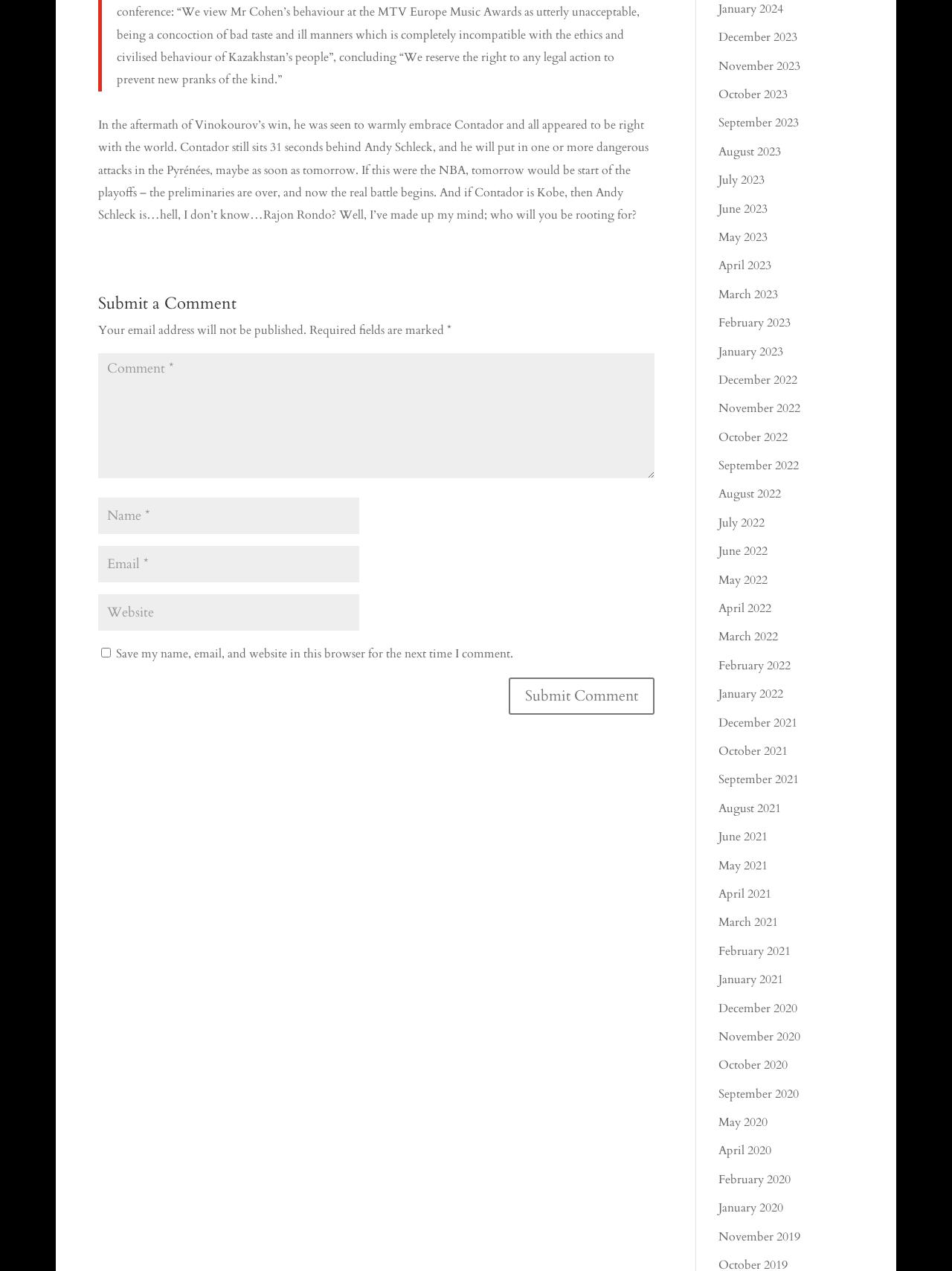Please provide the bounding box coordinates for the element that needs to be clicked to perform the following instruction: "View High Quality for Precision Mould Forging Part". The coordinates should be given as four float numbers between 0 and 1, i.e., [left, top, right, bottom].

None